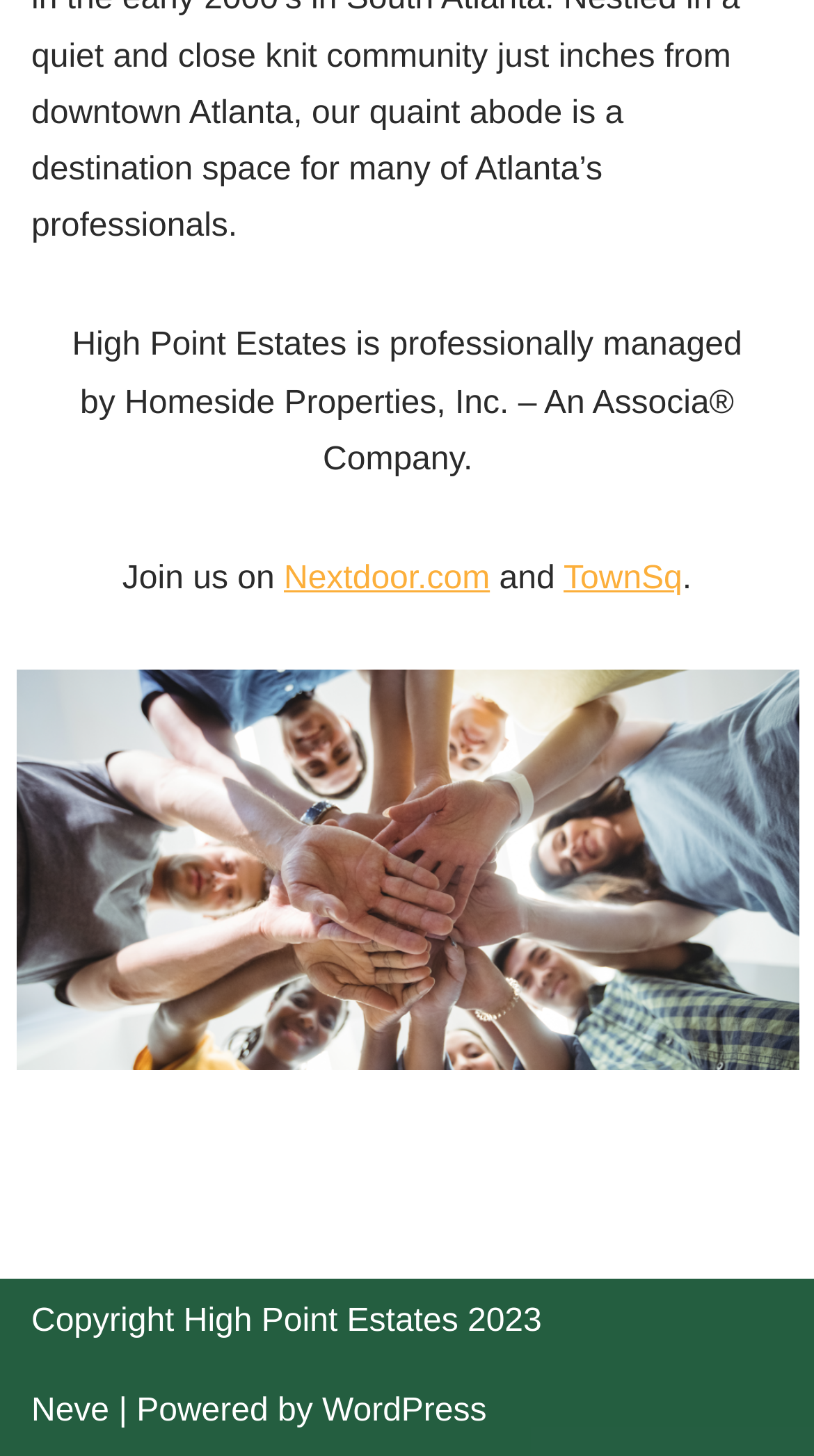Given the element description WordPress, predict the bounding box coordinates for the UI element in the webpage screenshot. The format should be (top-left x, top-left y, bottom-right x, bottom-right y), and the values should be between 0 and 1.

[0.396, 0.957, 0.598, 0.981]